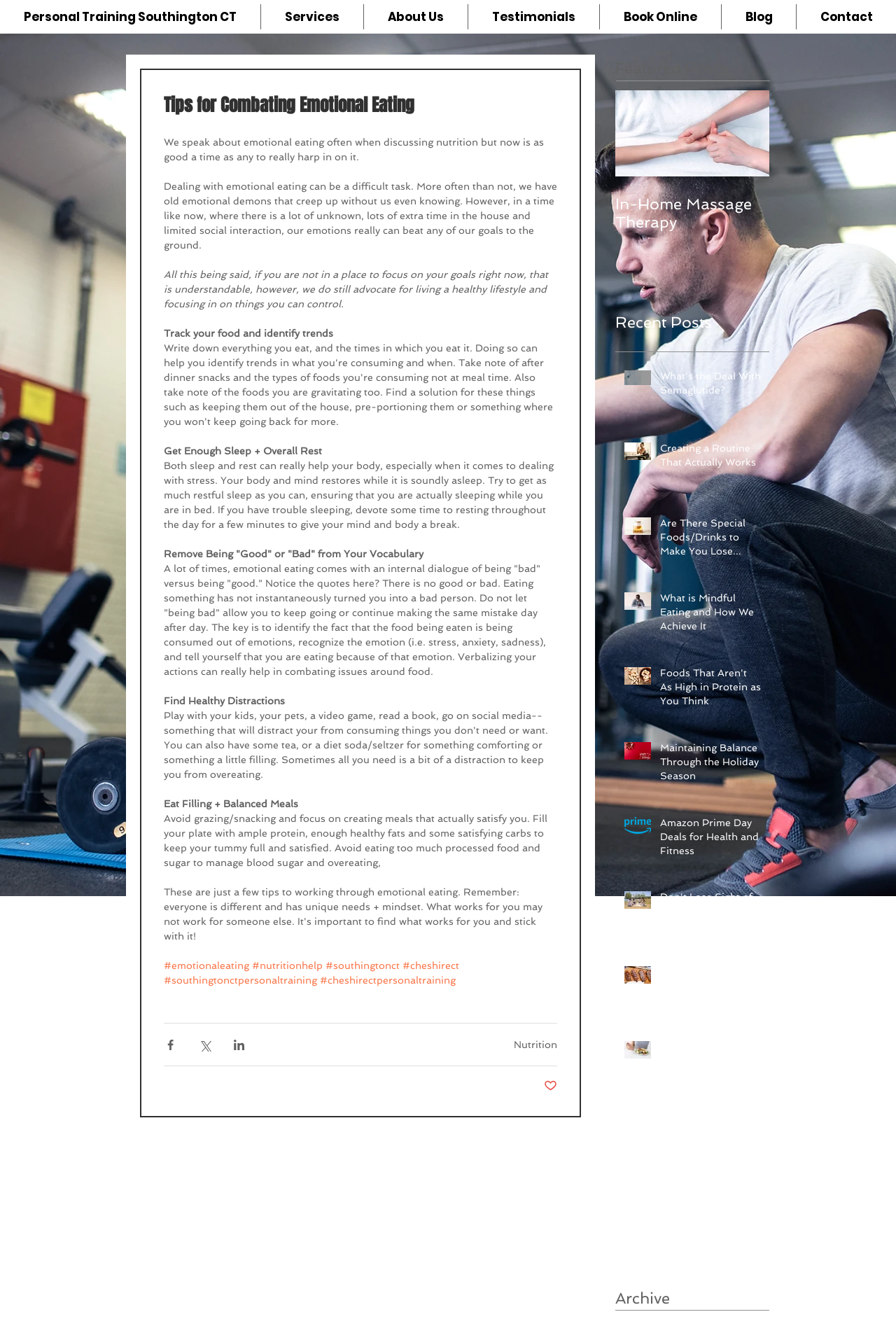Please locate the bounding box coordinates of the element that needs to be clicked to achieve the following instruction: "Click on Send A Message". The coordinates should be four float numbers between 0 and 1, i.e., [left, top, right, bottom].

None